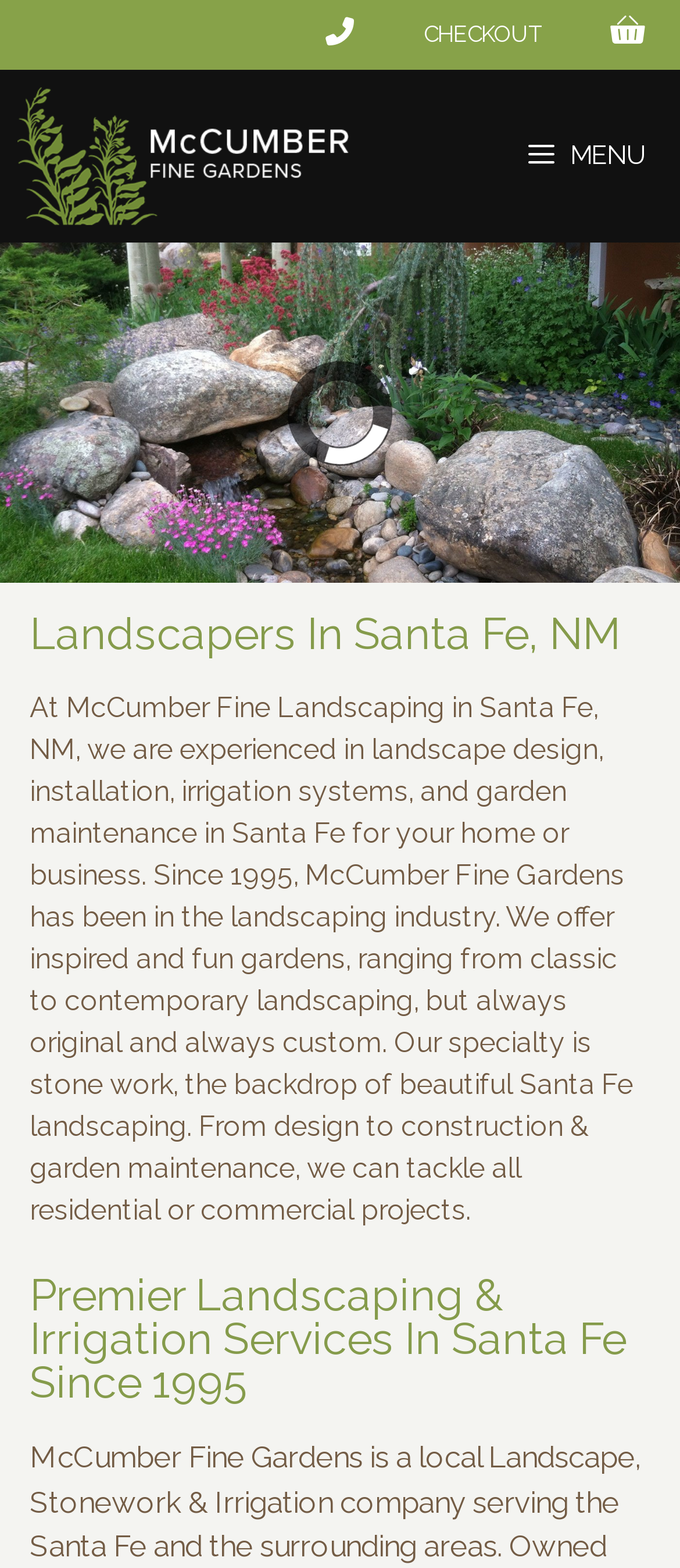Detail the various sections and features present on the webpage.

The webpage is about McCumber Fine Gardens, a local landscape, stonework, and irrigation company serving Santa Fe and surrounding areas. At the top, there is a navigation section with three links: "Call Us at 505.820.0837" on the left, "CHECKOUT" in the middle, and a shopping cart icon on the right. Below this section, there is a logo of McCumber Fine Gardens, which is also a link.

To the right of the logo, there is a button labeled "MENU" that controls a mobile menu. Below the navigation section, there is a slider region that takes up the full width of the page. Within the slider, there is a note with a background image, and on top of it, there are several elements. A small text "119" is located near the center of the slider. Above it, there is a heading that reads "Landscapers In Santa Fe, NM". Below the heading, there is a paragraph of text that describes the company's services, including landscape design, installation, irrigation systems, and garden maintenance. The text also mentions the company's specialty in stone work and its ability to tackle residential or commercial projects.

Further down, there is another heading that reads "Premier Landscaping & Irrigation Services In Santa Fe Since 1995". Overall, the webpage has a simple and clean layout, with a focus on showcasing the company's services and expertise in landscaping and irrigation.